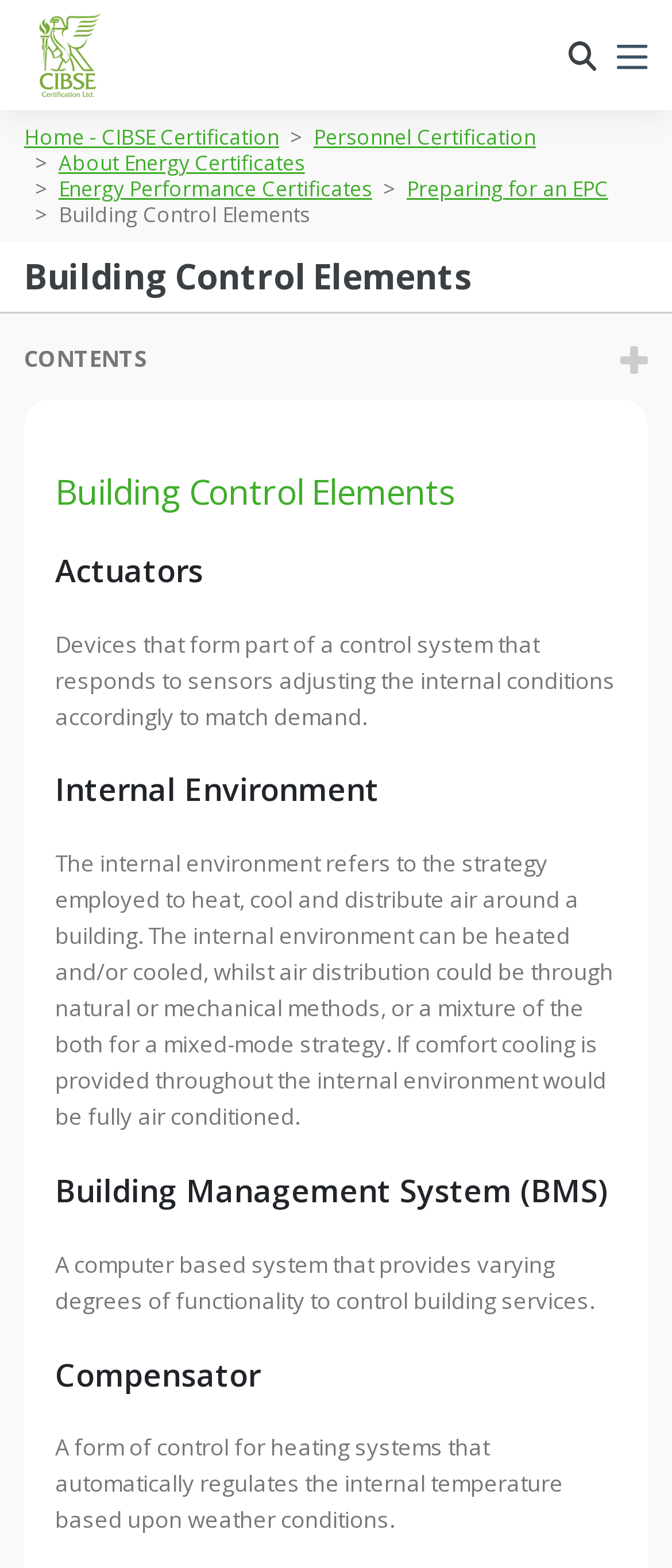Could you find the bounding box coordinates of the clickable area to complete this instruction: "Navigate to Personnel Certification"?

[0.466, 0.078, 0.797, 0.097]